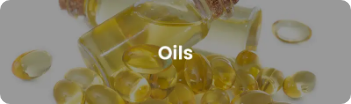Generate a detailed caption that describes the image.

The image showcases a collection of oils, highlighted by a glass bottle filled with a golden liquid, surrounded by soft gel capsules that are also filled with oil. This inviting composition illustrates the richness and variety of oils commonly used in cosmetics and health products. The caption prominently features the word "Oils," emphasizing their importance in skincare, haircare, and dietary supplements. The soft, warm lighting enhances the luxurious appearance of the oils, making them visually appealing and suggesting their beneficial properties.